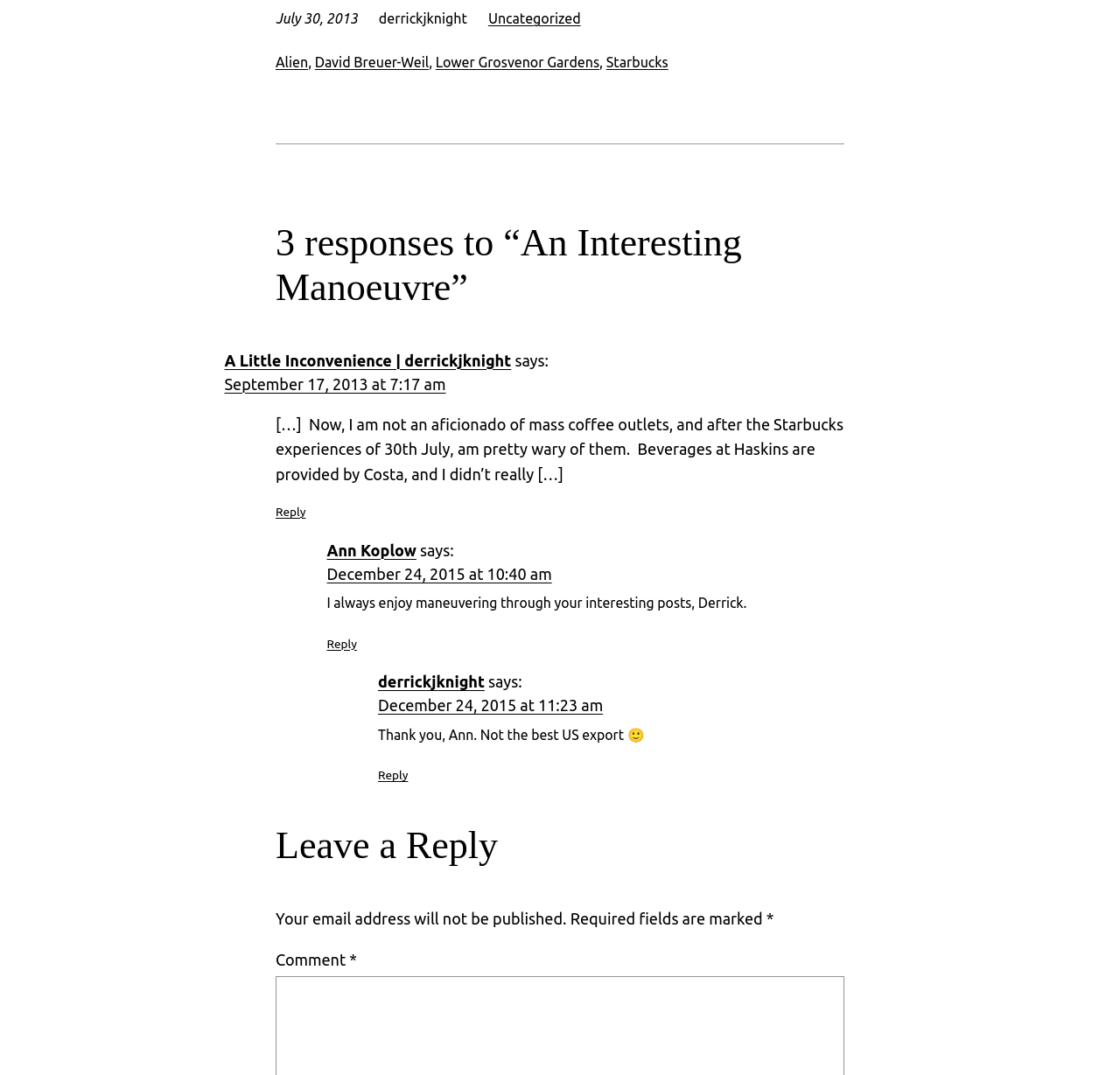Identify the bounding box coordinates of the region that needs to be clicked to carry out this instruction: "View post from July 30, 2013". Provide these coordinates as four float numbers ranging from 0 to 1, i.e., [left, top, right, bottom].

[0.246, 0.01, 0.319, 0.025]